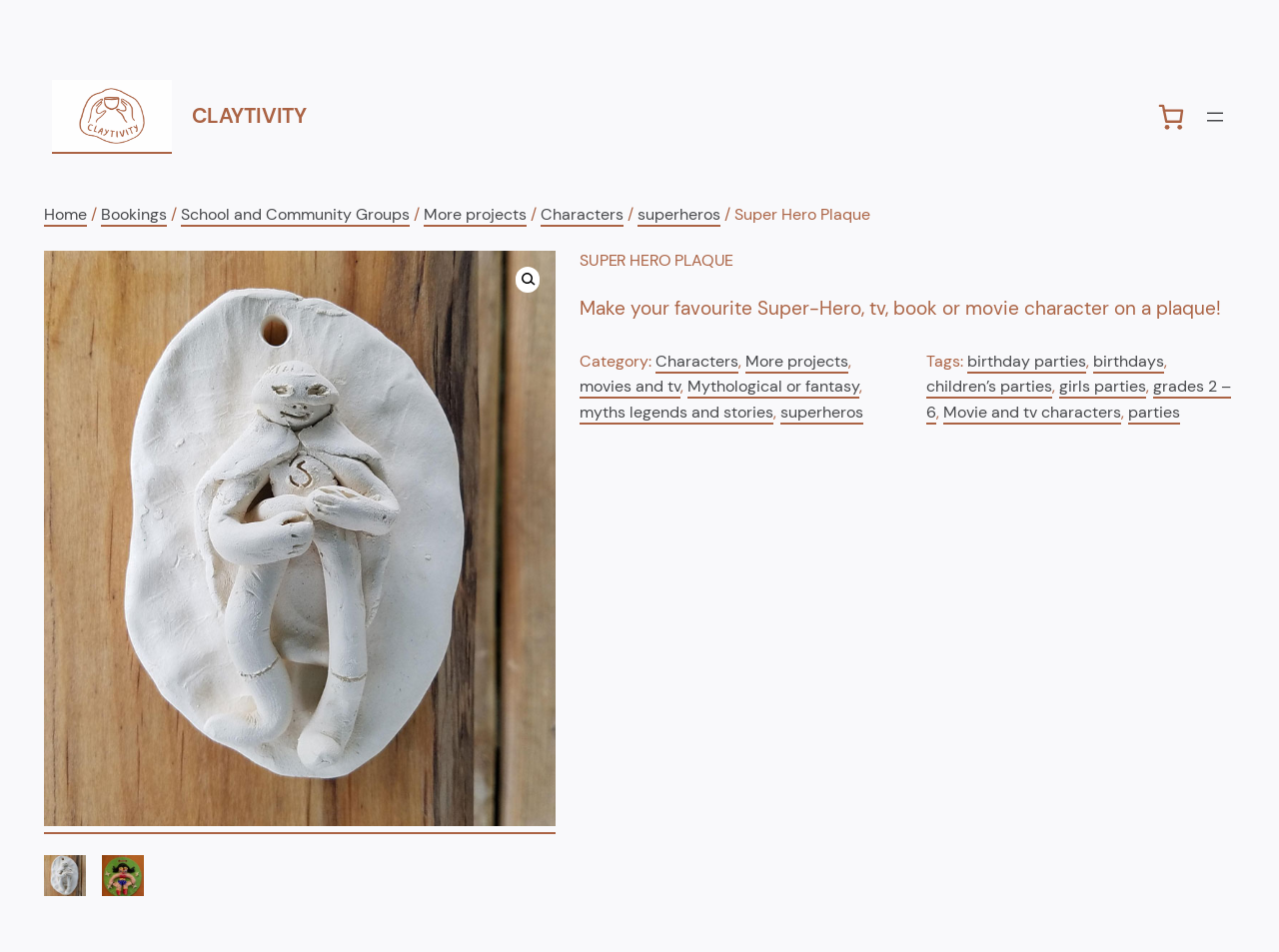Please identify the bounding box coordinates of the element I should click to complete this instruction: 'Search for something'. The coordinates should be given as four float numbers between 0 and 1, like this: [left, top, right, bottom].

[0.403, 0.28, 0.422, 0.308]